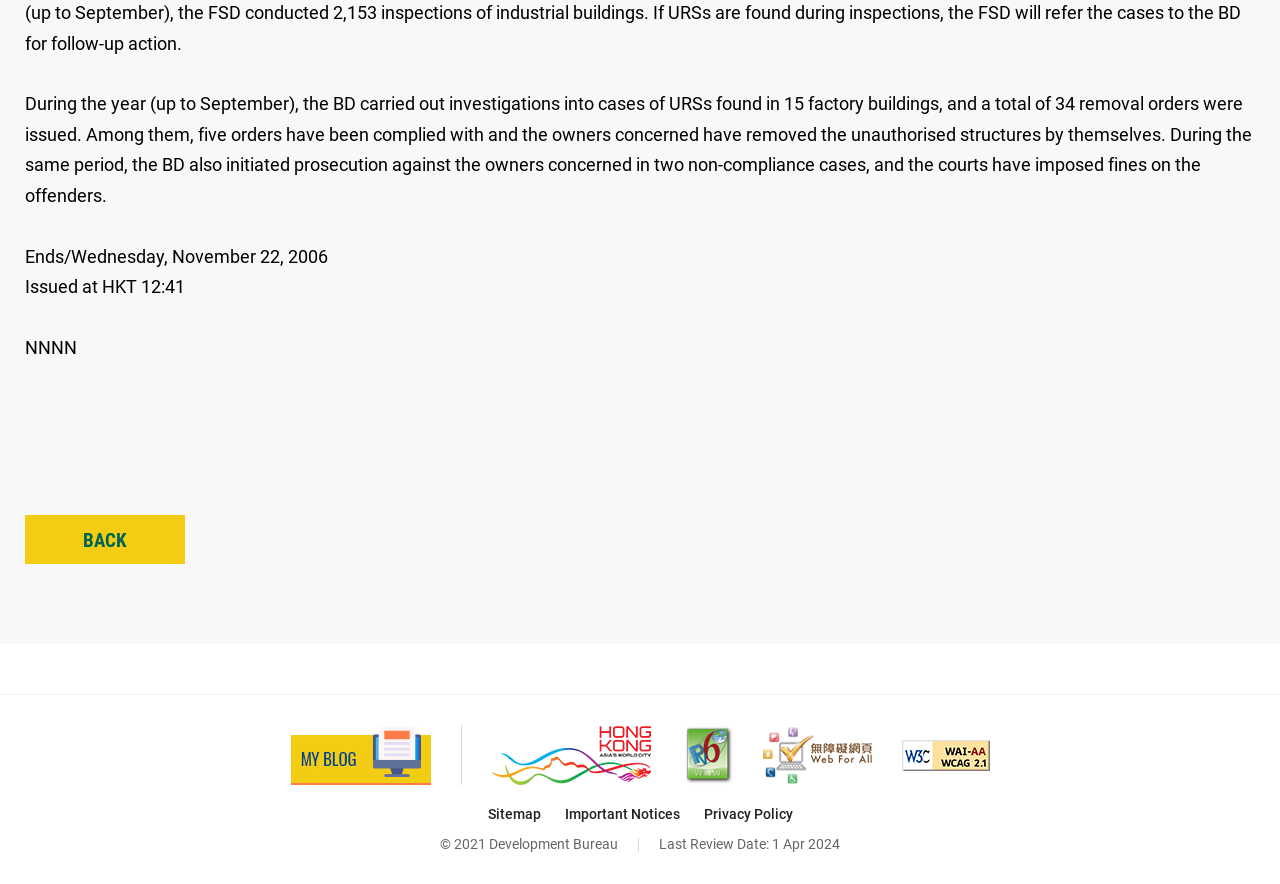Show the bounding box coordinates for the HTML element described as: "alt="IPv6"".

[0.534, 0.821, 0.572, 0.888]